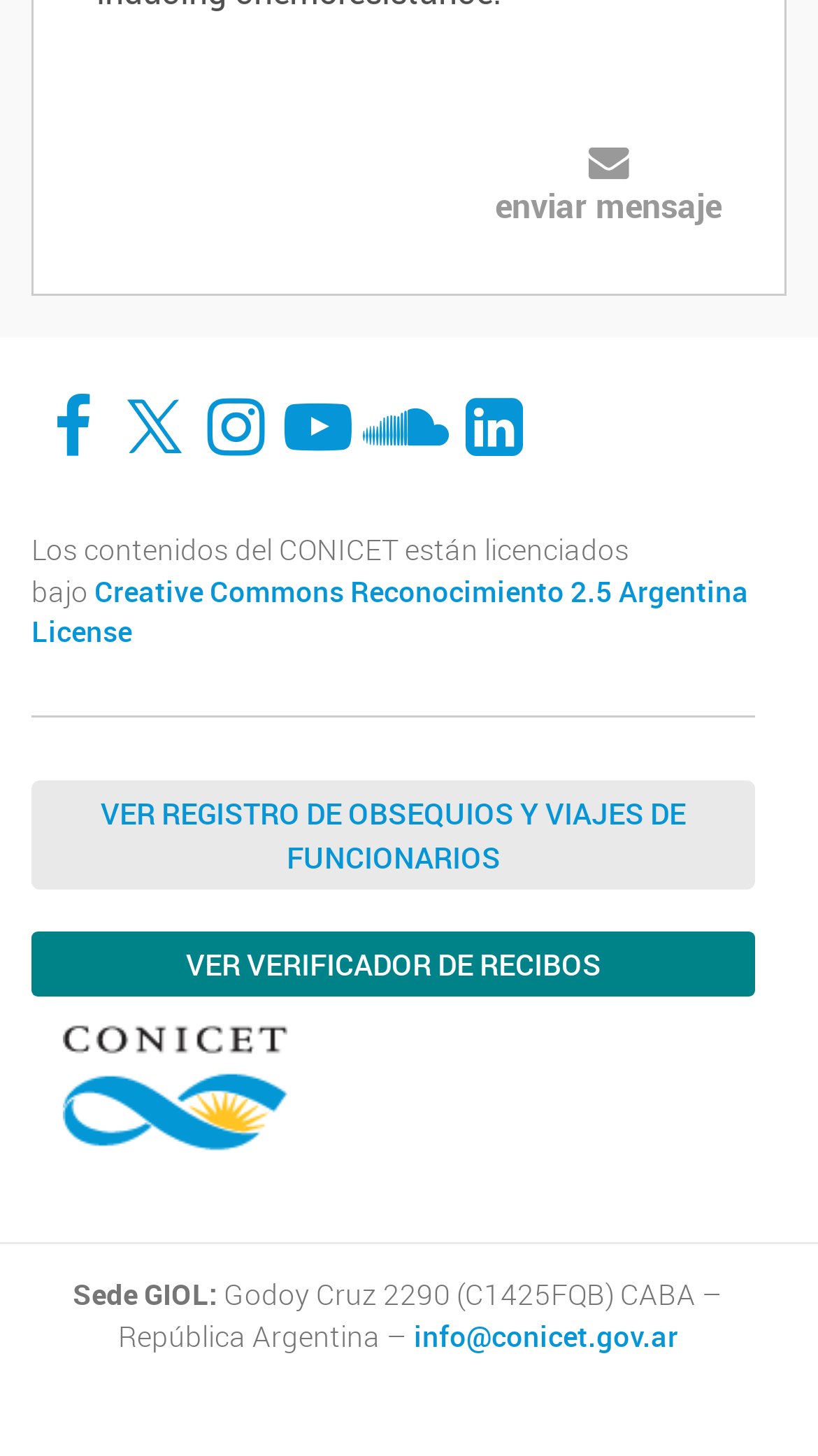What is the name of the organization?
Using the screenshot, give a one-word or short phrase answer.

CONICET